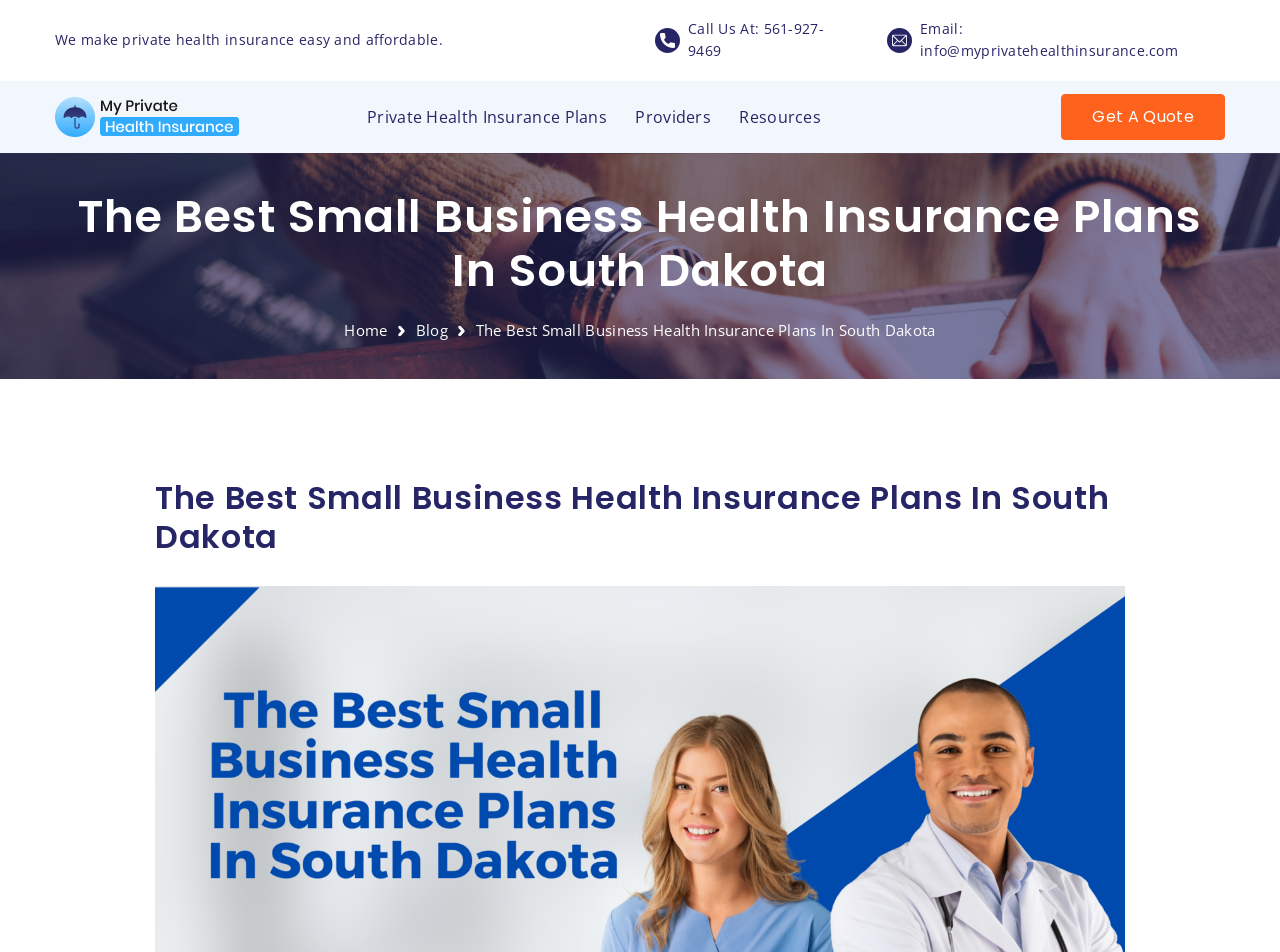Please identify the bounding box coordinates of the clickable area that will allow you to execute the instruction: "Get a quote".

[0.853, 0.11, 0.933, 0.134]